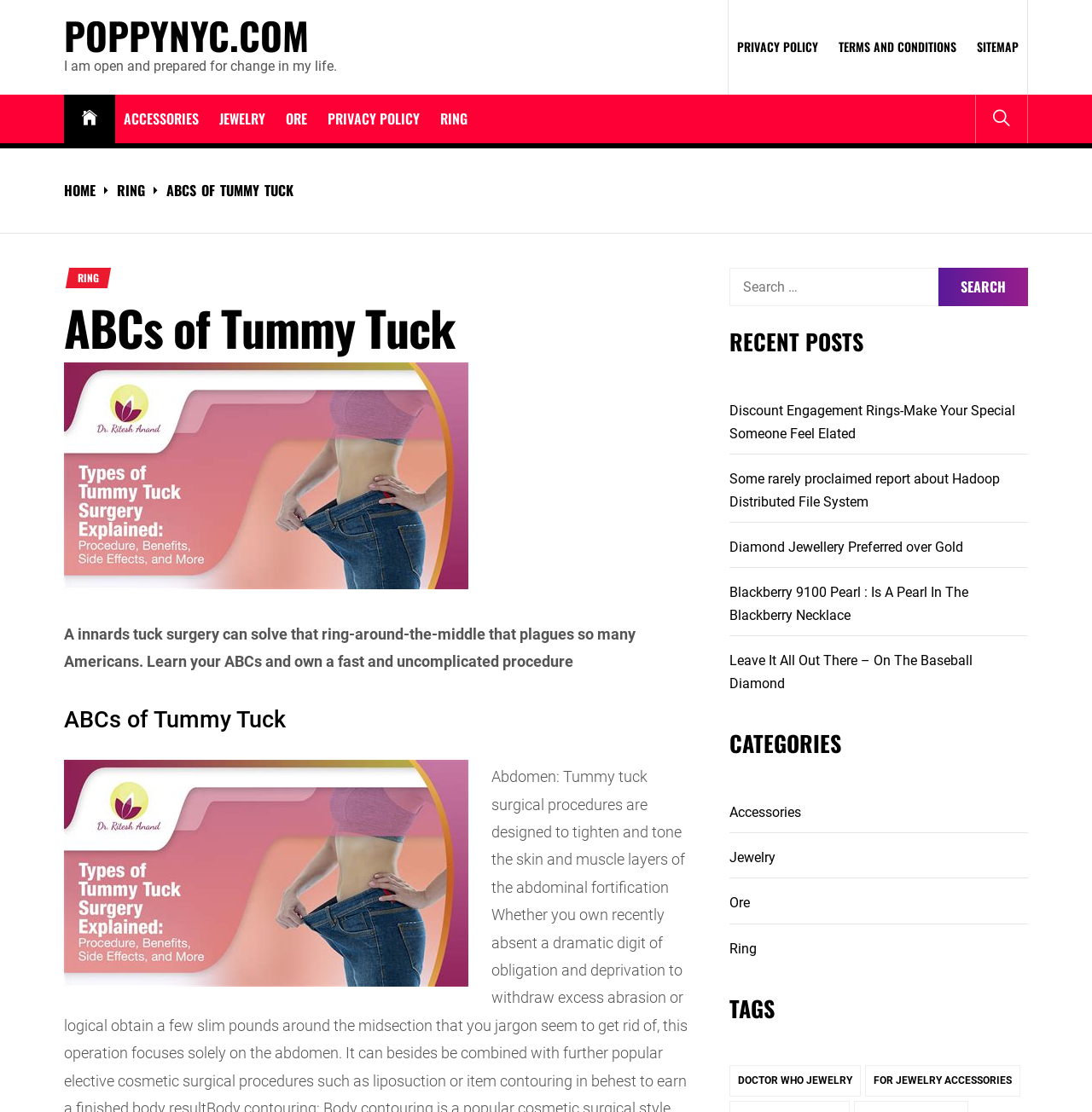Locate the bounding box coordinates of the element that should be clicked to fulfill the instruction: "Click on the 'RING' category".

[0.395, 0.097, 0.436, 0.117]